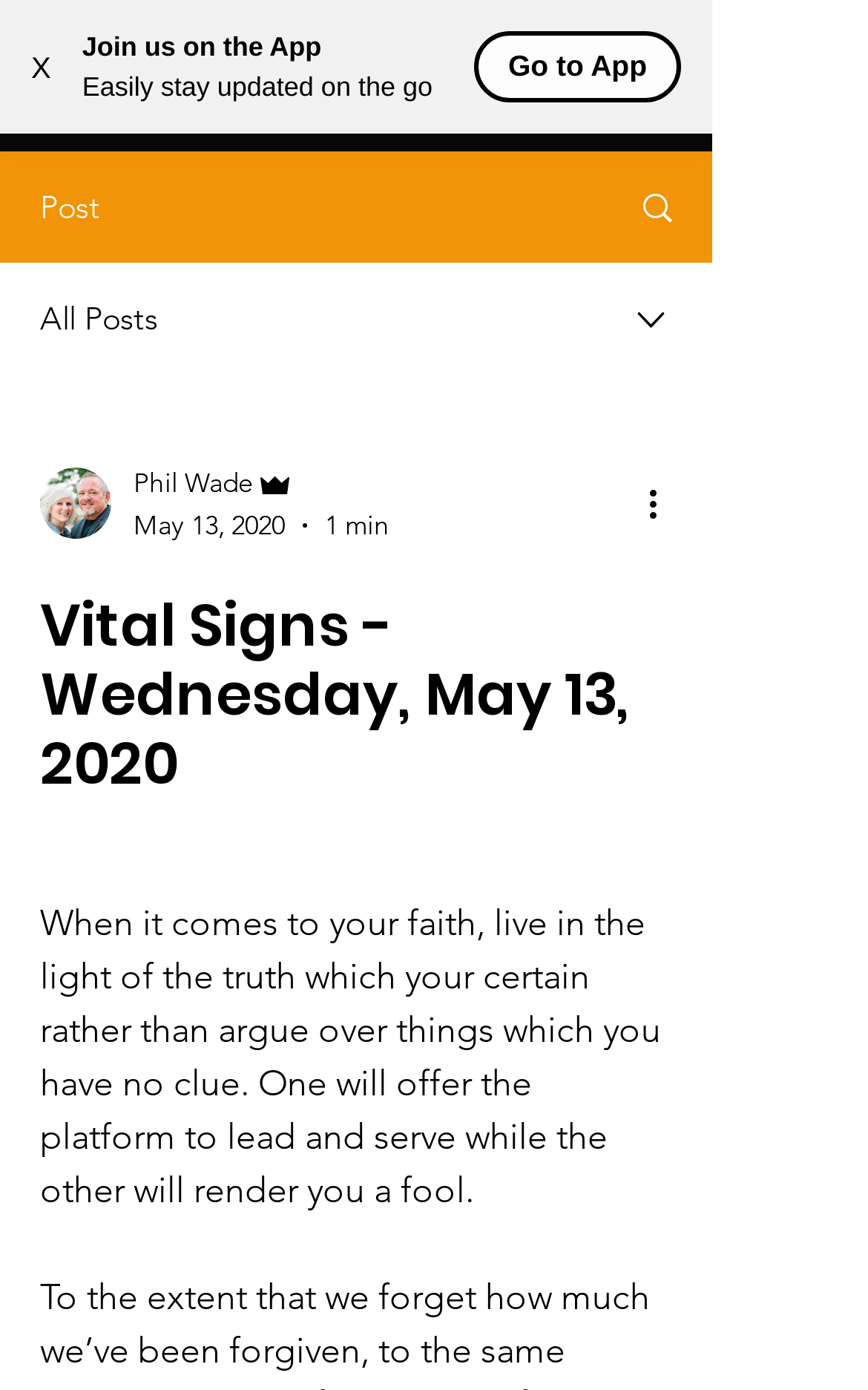Locate the headline of the webpage and generate its content.

Vital Signs - Wednesday, May 13, 2020